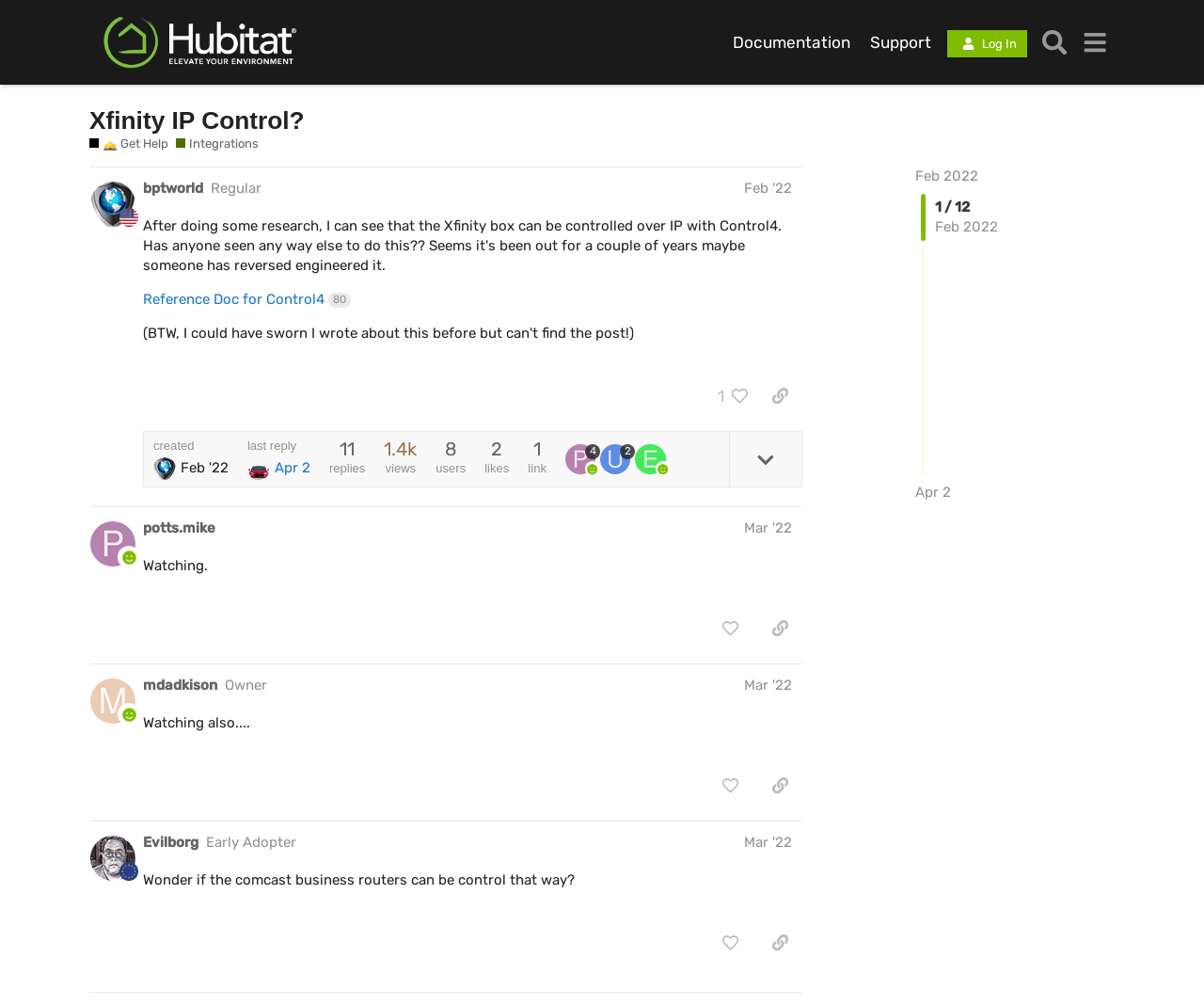Use a single word or phrase to answer the question: 
What is the name of the hub?

Hubitat